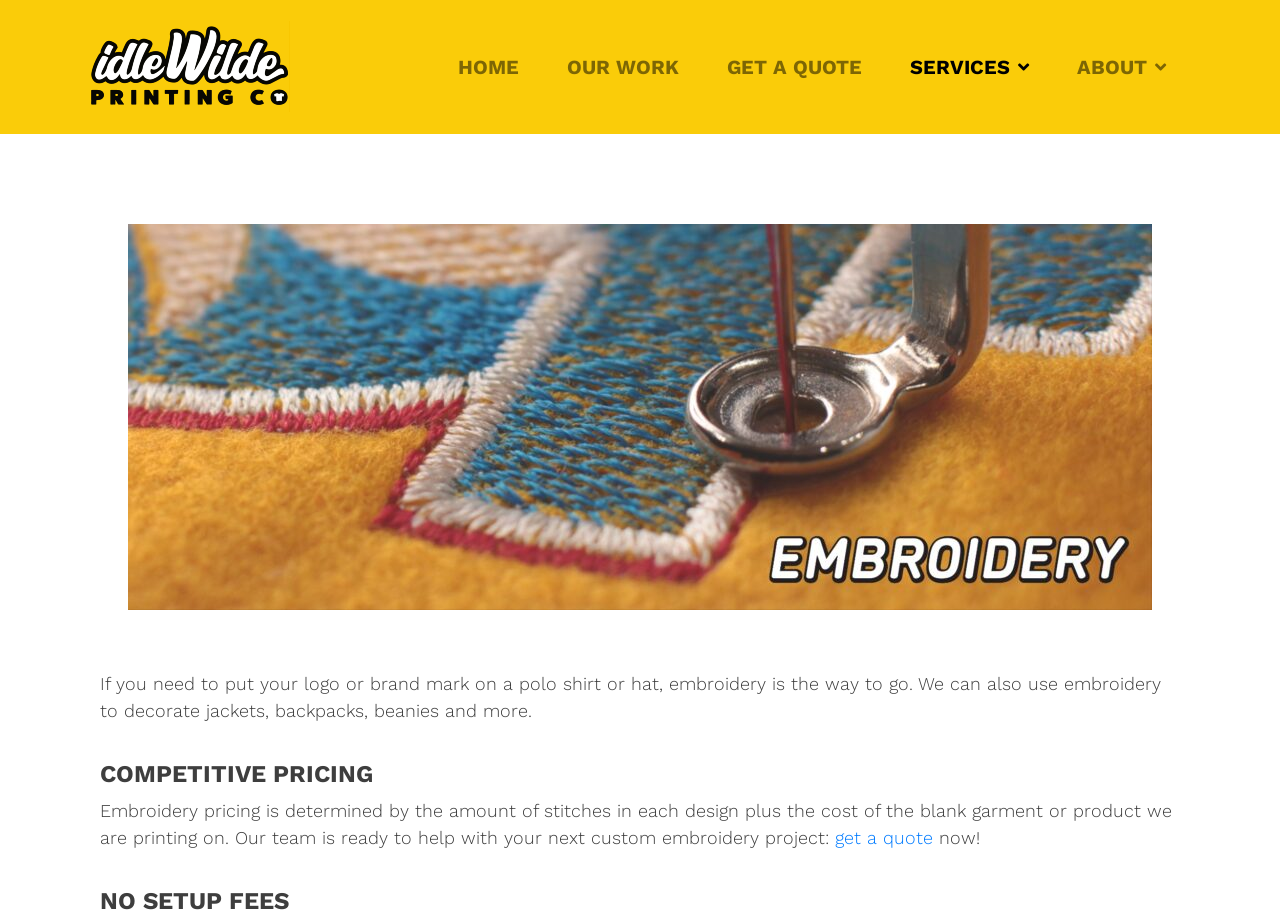What can you do on this webpage?
Ensure your answer is thorough and detailed.

The link 'get a quote' suggests that you can get a quote for your custom embroidery project on this webpage, which is also mentioned in the StaticText element.